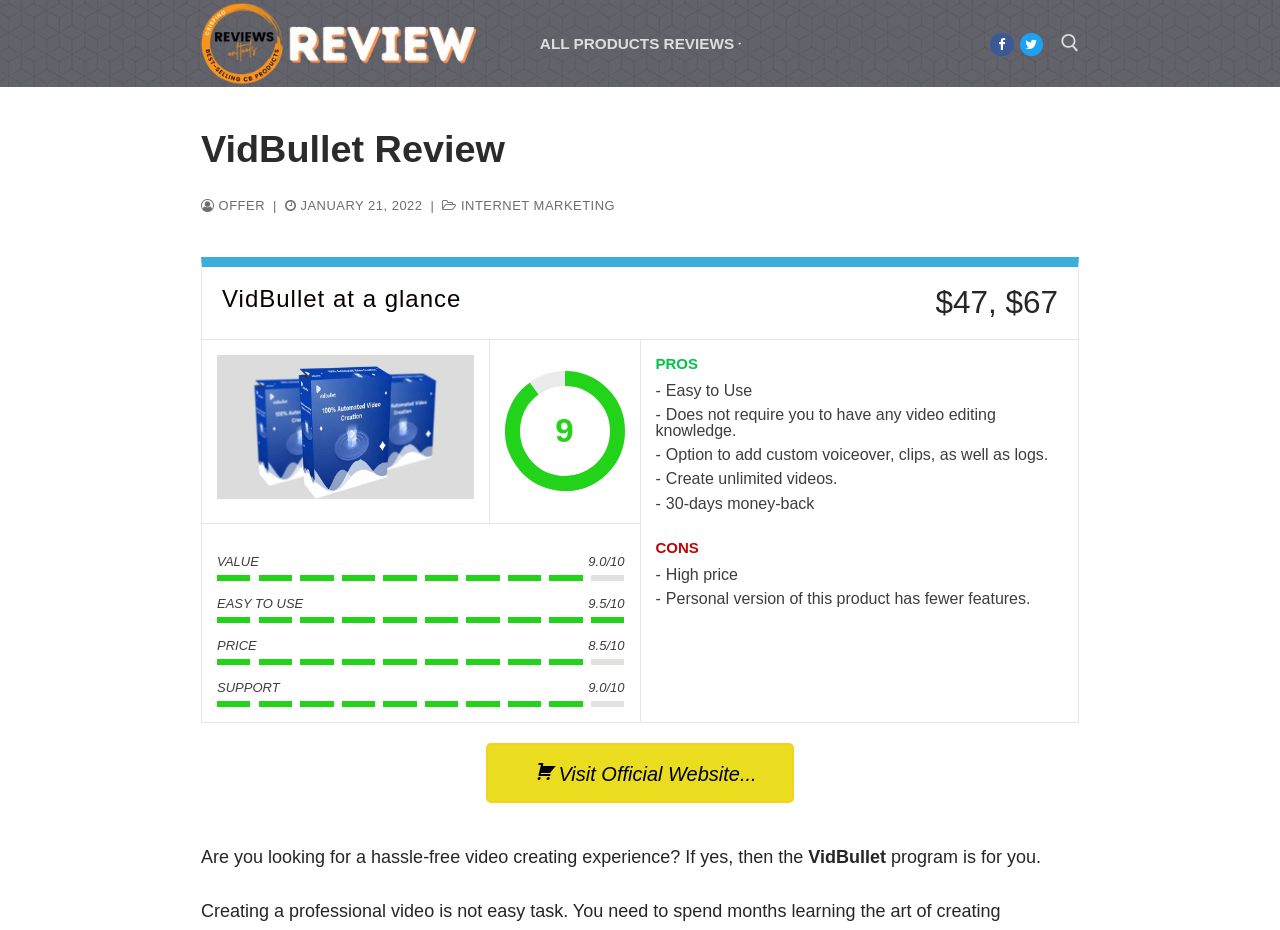Using the webpage screenshot, find the UI element described by title="VidBullet at a glance". Provide the bounding box coordinates in the format (top-left x, top-left y, bottom-right x, bottom-right y), ensuring all values are floating point numbers between 0 and 1.

[0.17, 0.381, 0.37, 0.546]